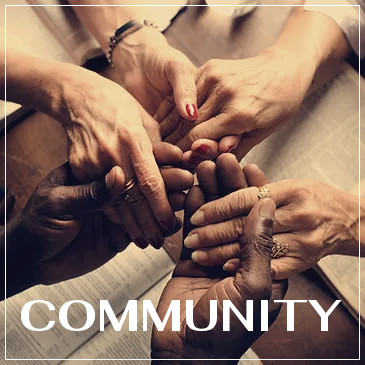Answer with a single word or phrase: 
What do the hands in the image symbolize?

Diversity and collaboration